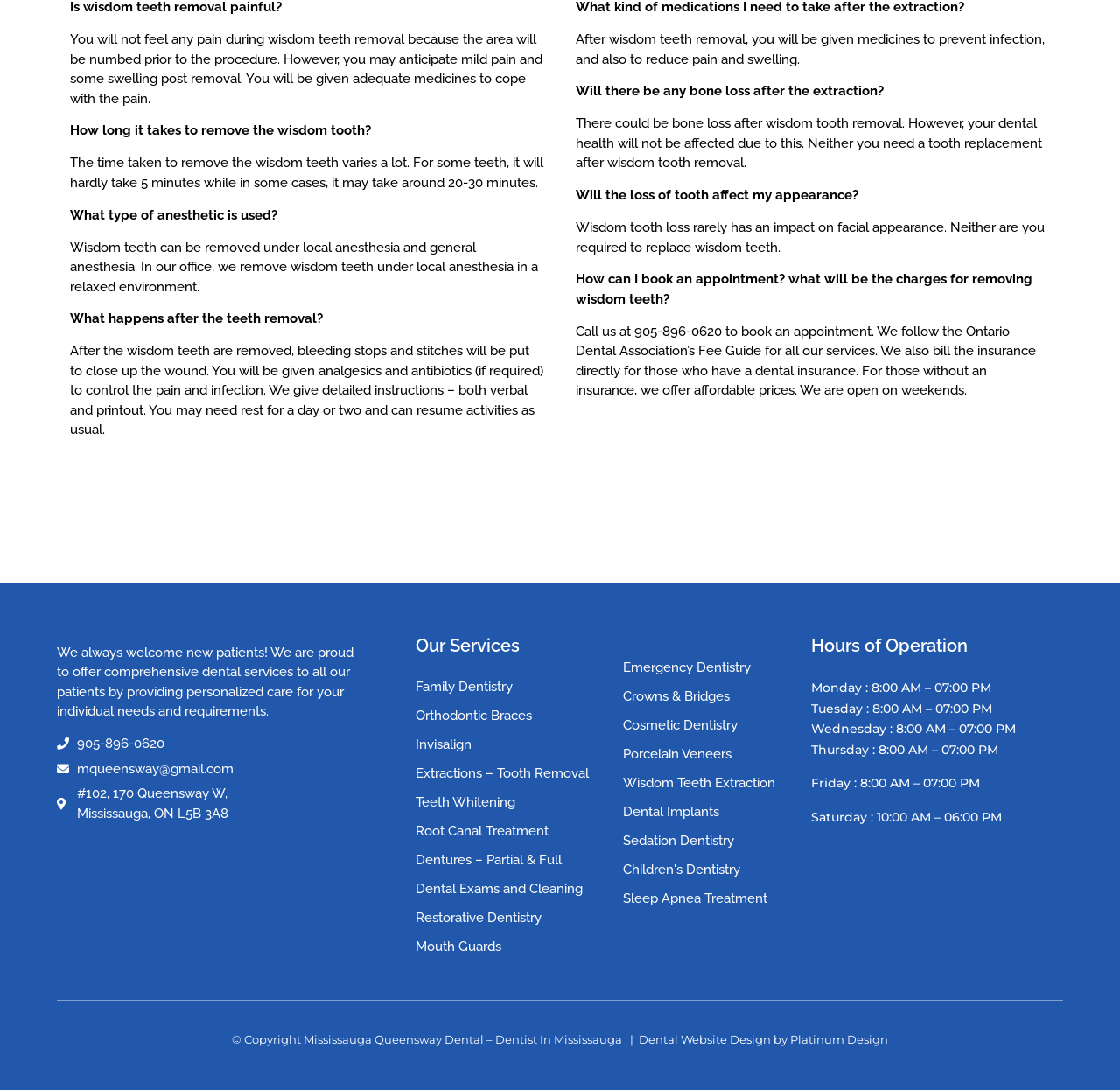Please identify the bounding box coordinates of the area that needs to be clicked to follow this instruction: "Click the '905-896-0620' phone number to book an appointment".

[0.051, 0.674, 0.324, 0.692]